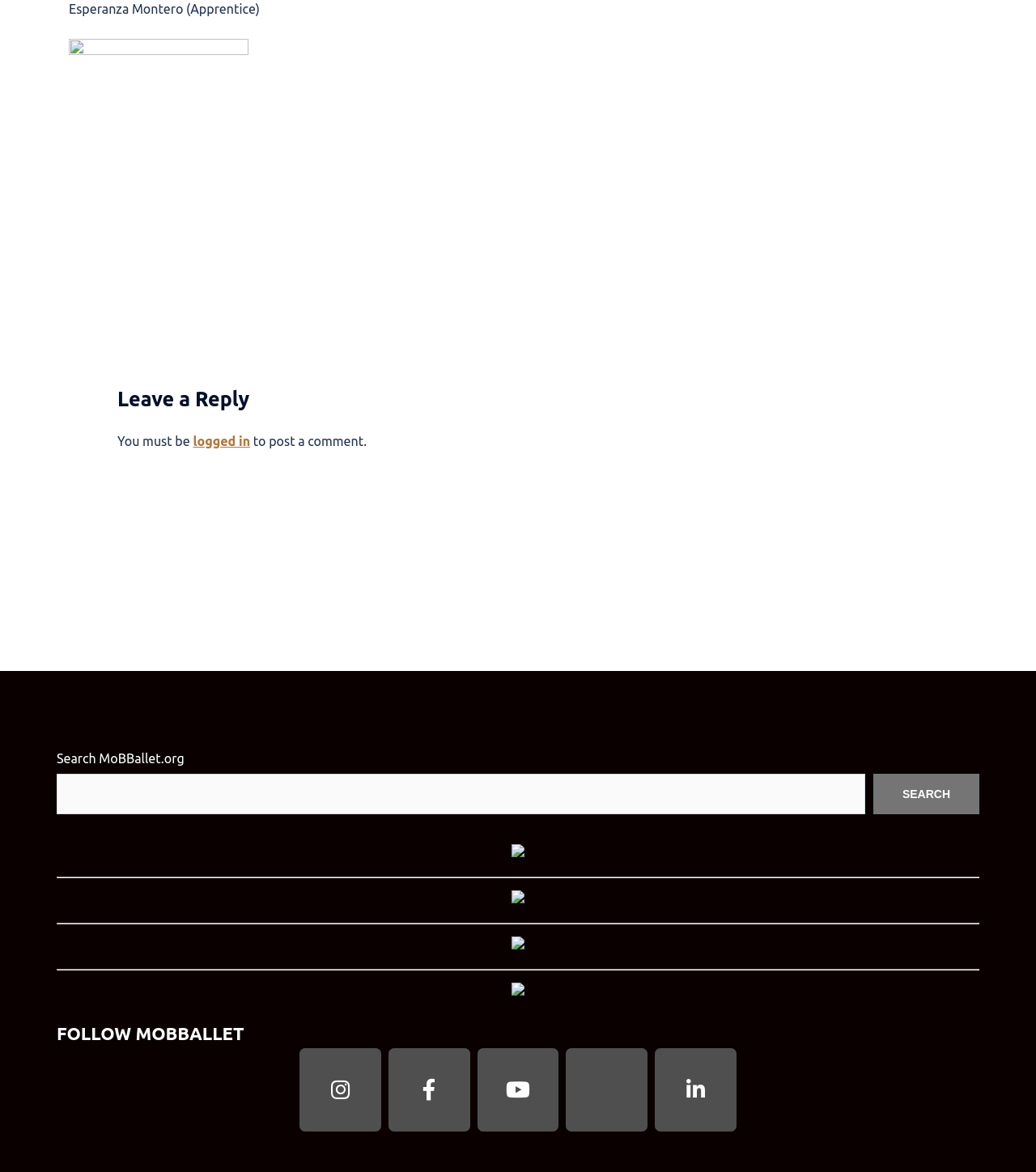What is the name of the apprentice?
Refer to the image and offer an in-depth and detailed answer to the question.

The name of the apprentice can be found in the static text element at the top of the page, which reads 'Esperanza Montero (Apprentice)'.